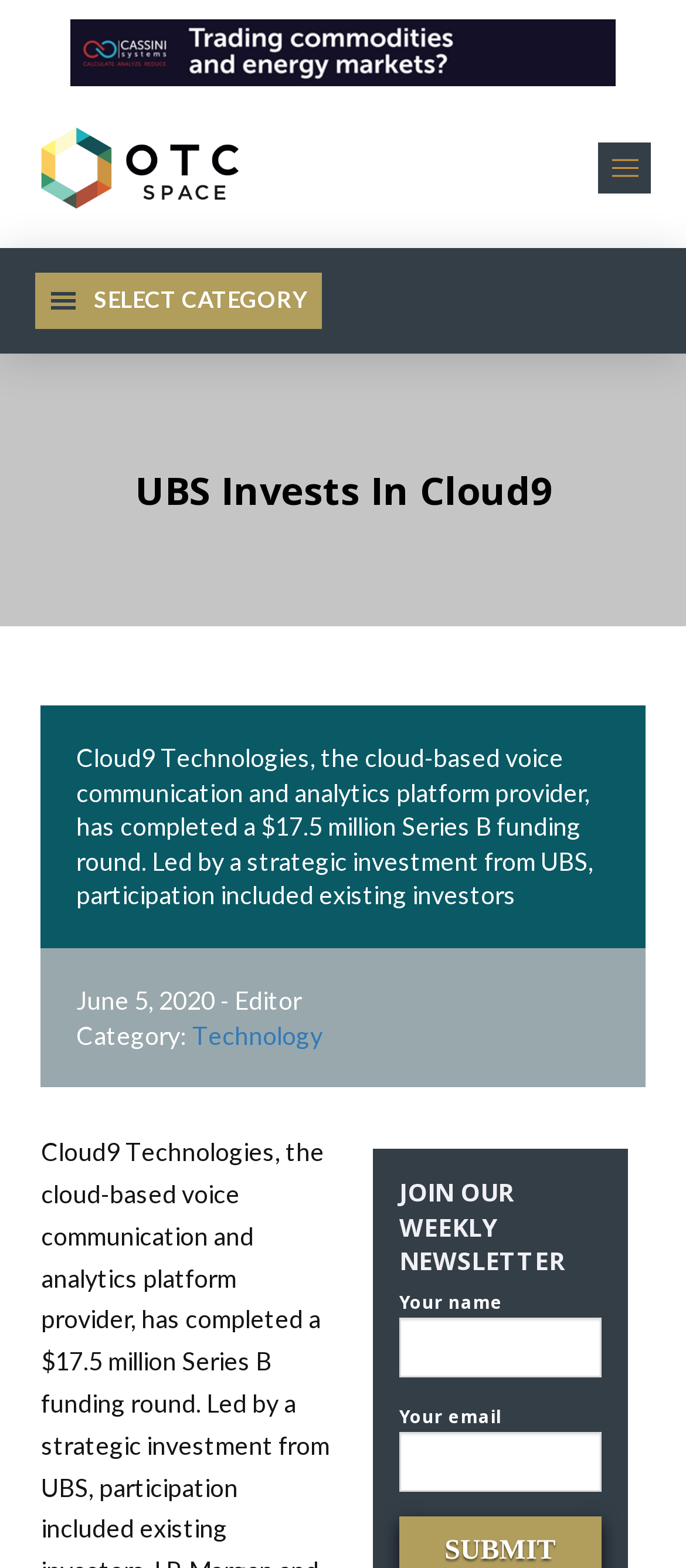What is the purpose of the form at the bottom?
Using the information from the image, answer the question thoroughly.

Based on the webpage content, specifically the StaticText element with the text 'JOIN OUR WEEKLY NEWSLETTER' and the accompanying form elements, we can infer that the purpose of the form is to allow users to join the weekly newsletter.